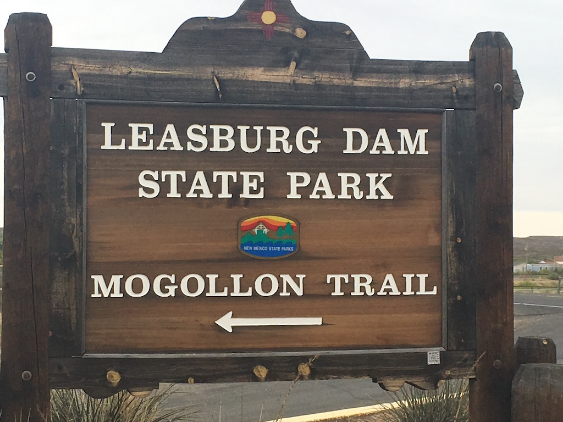Provide a comprehensive description of the image.

The image captures a wooden sign marking the entrance to Leasburg Dam State Park, located in New Mexico. The sign features the name "LEASBURG DAM STATE PARK" prominently displayed in bold white letters on a rustic brown background. Below this, a colorful emblem representing New Mexico State Parks sits at the center, depicting a scenic landscape. Additionally, the sign indicates the "Mogollon Trail," which points to the left with an arrow, suggesting a pathway for visitors to explore. This welcoming marker serves as a gateway to outdoor adventures and highlights the natural beauty of the park.